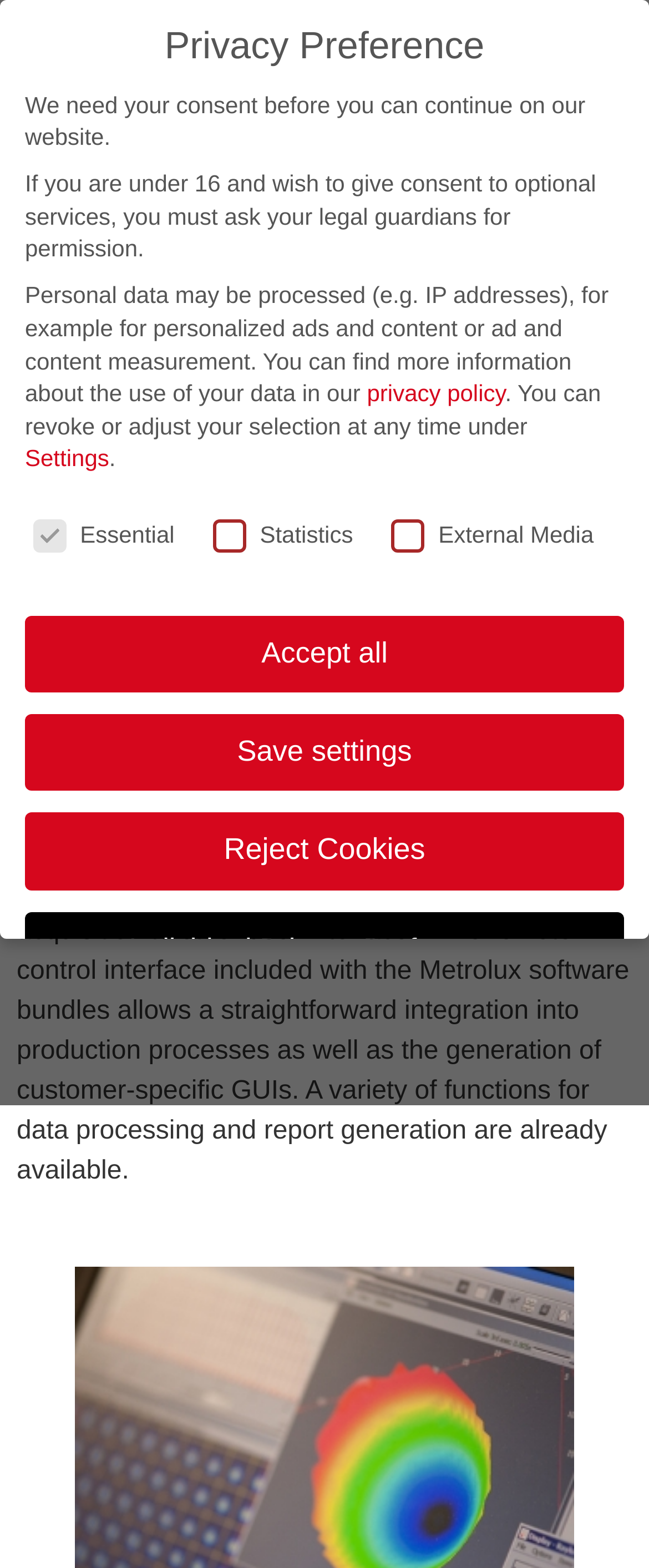Specify the bounding box coordinates of the element's region that should be clicked to achieve the following instruction: "Click the Metrolux logo". The bounding box coordinates consist of four float numbers between 0 and 1, in the format [left, top, right, bottom].

[0.026, 0.019, 0.974, 0.108]